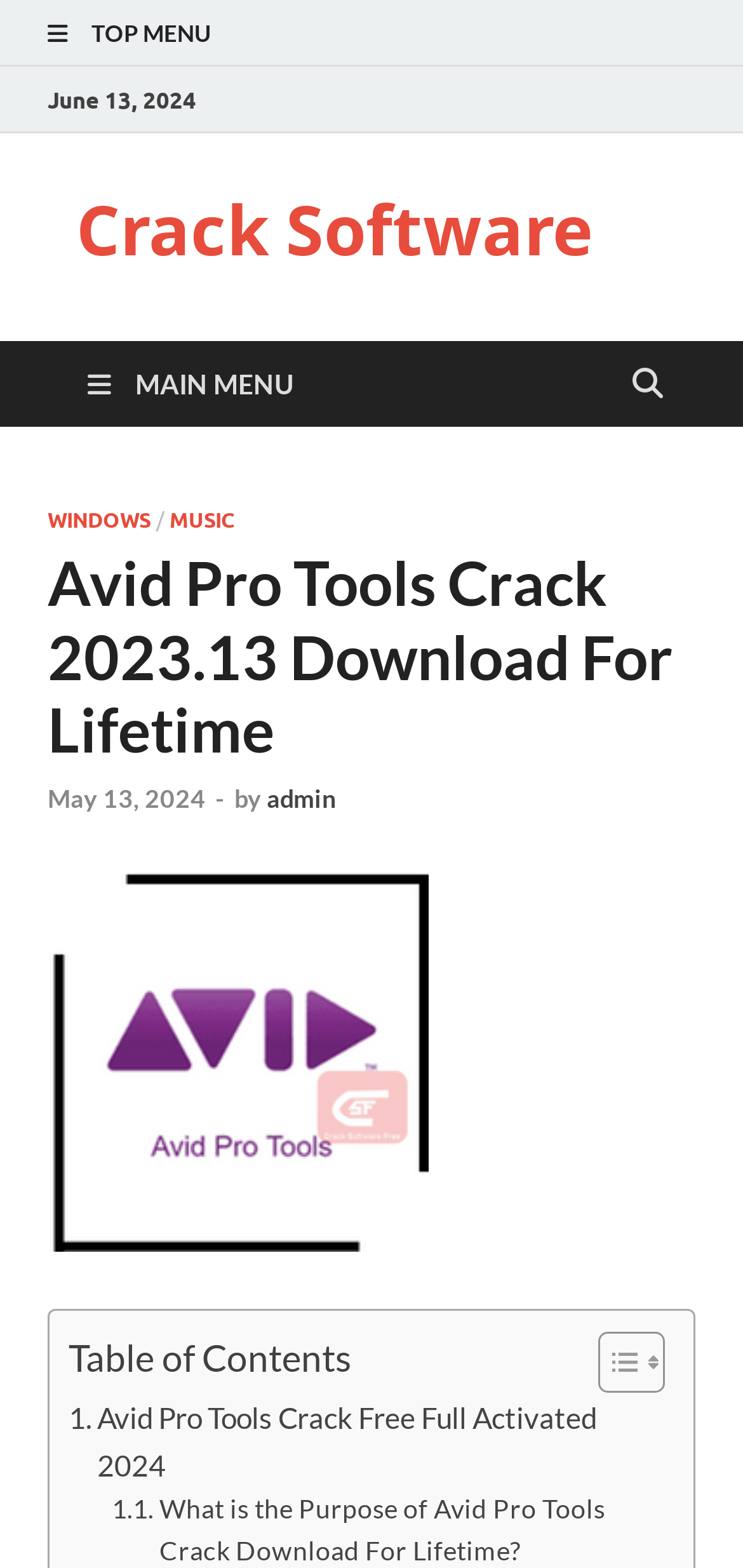Specify the bounding box coordinates of the element's area that should be clicked to execute the given instruction: "Go to Crack Software". The coordinates should be four float numbers between 0 and 1, i.e., [left, top, right, bottom].

[0.103, 0.117, 0.797, 0.176]